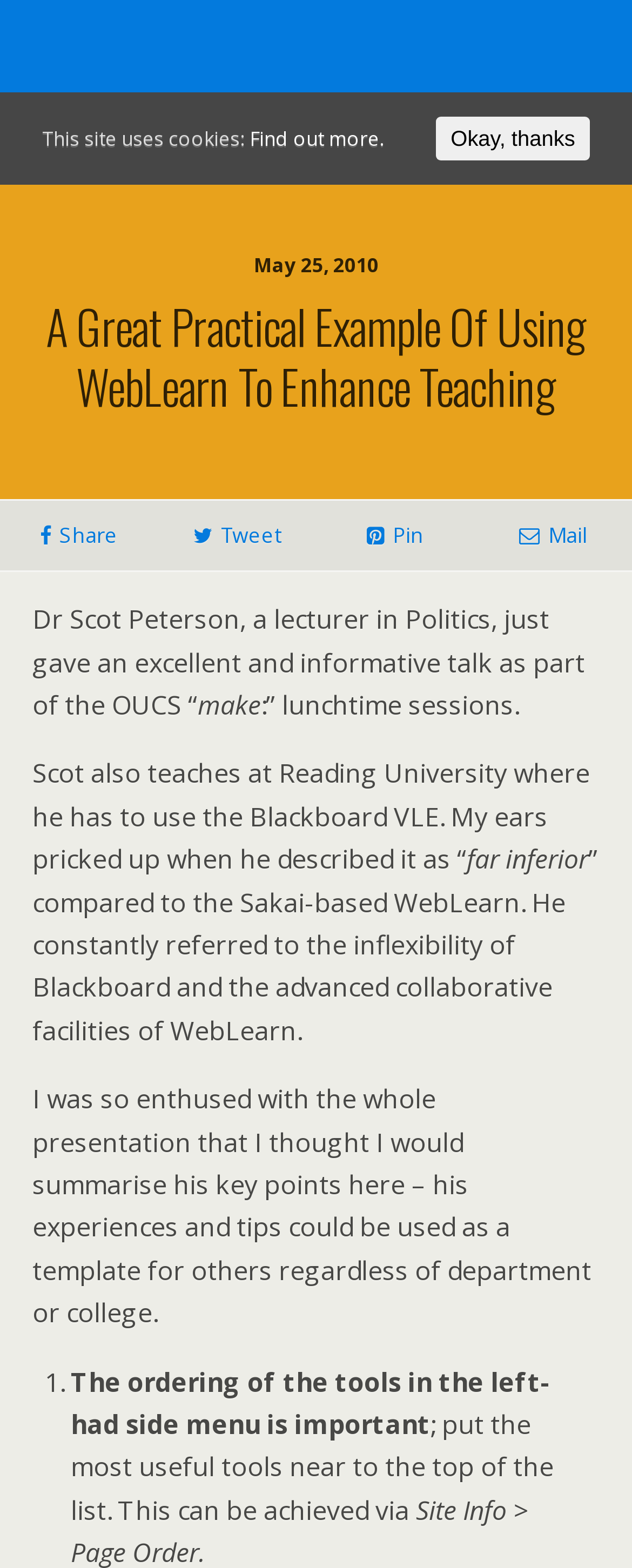What is the name of the VLE mentioned as inferior to WebLearn?
Please give a detailed and elaborate answer to the question based on the image.

I found the name of the VLE by reading the text content of the StaticText elements which mention 'Blackboard VLE' and describe it as 'far inferior' to WebLearn.